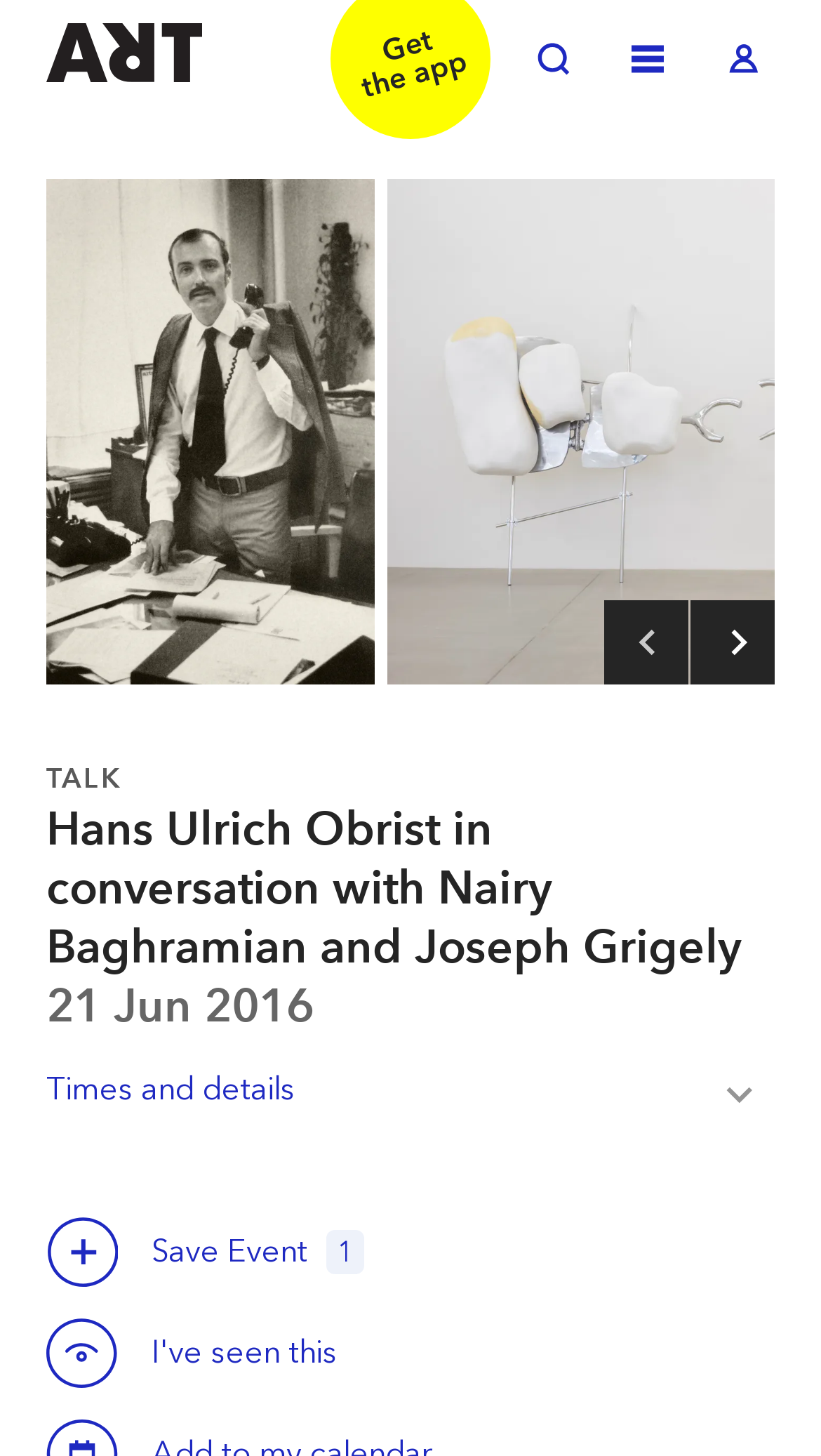Pinpoint the bounding box coordinates for the area that should be clicked to perform the following instruction: "Toggle log in".

[0.867, 0.02, 0.944, 0.064]